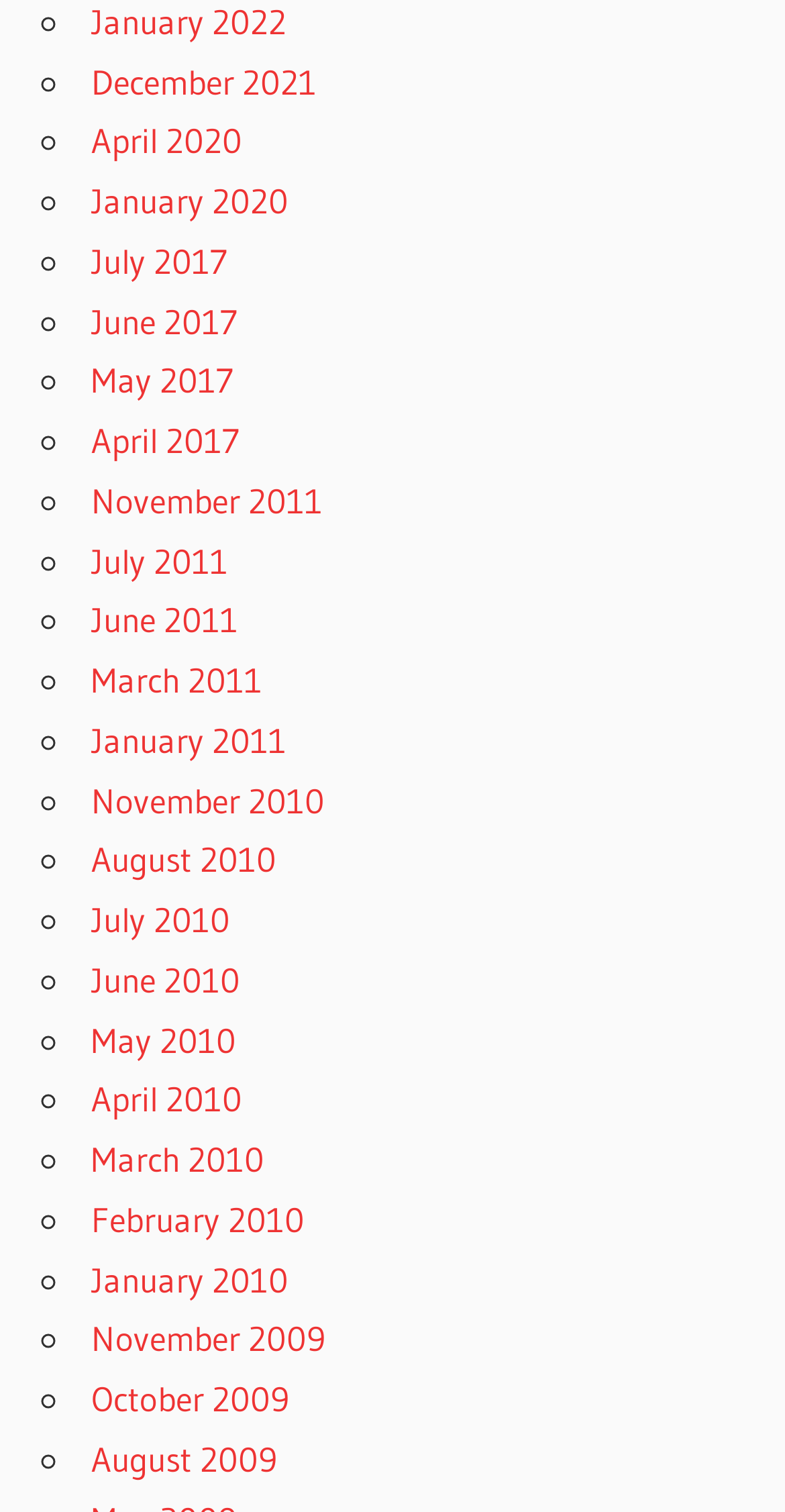Please identify the bounding box coordinates for the region that you need to click to follow this instruction: "View June 2017".

[0.116, 0.198, 0.303, 0.226]